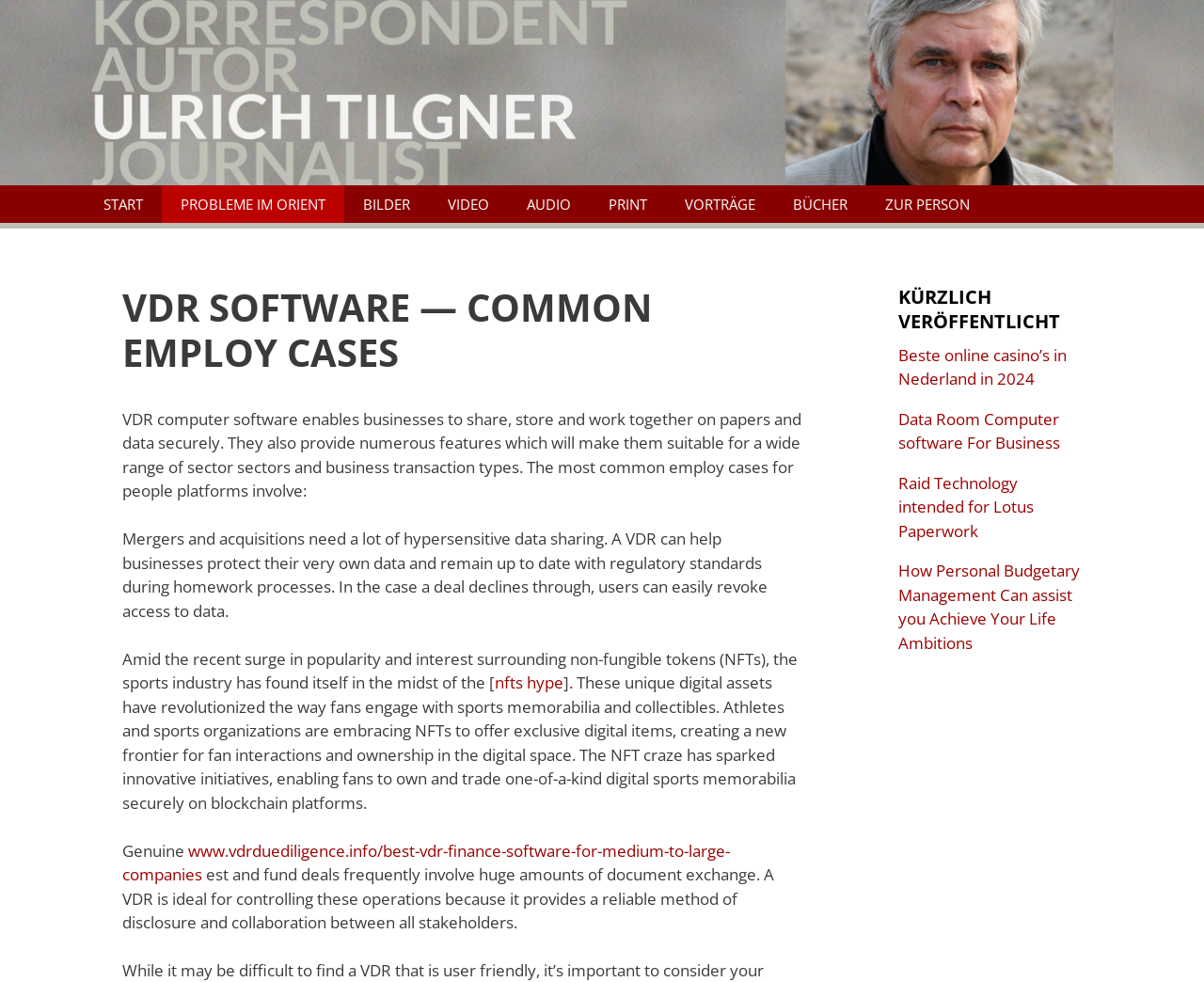Given the following UI element description: "Audio", find the bounding box coordinates in the webpage screenshot.

[0.422, 0.188, 0.49, 0.227]